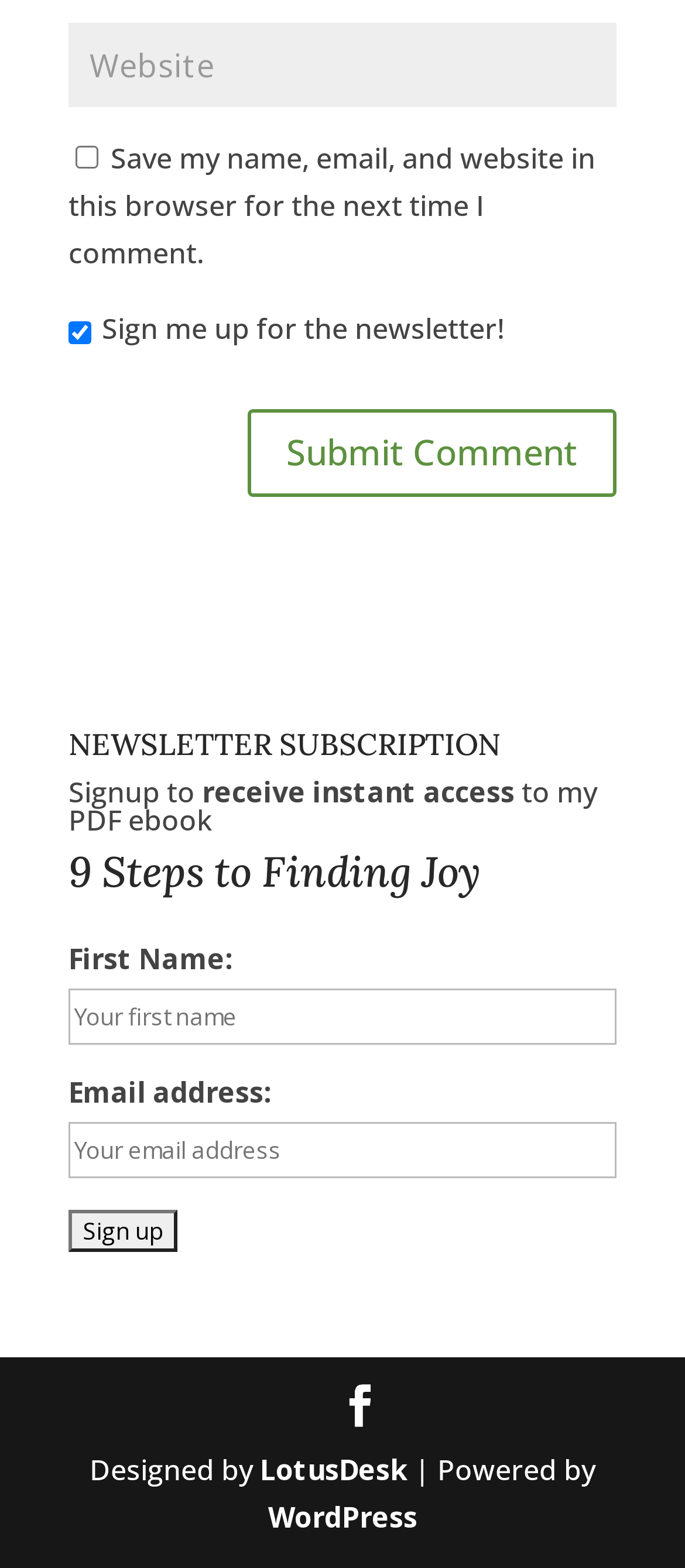Locate the bounding box of the UI element with the following description: "Facebook".

[0.495, 0.882, 0.556, 0.912]